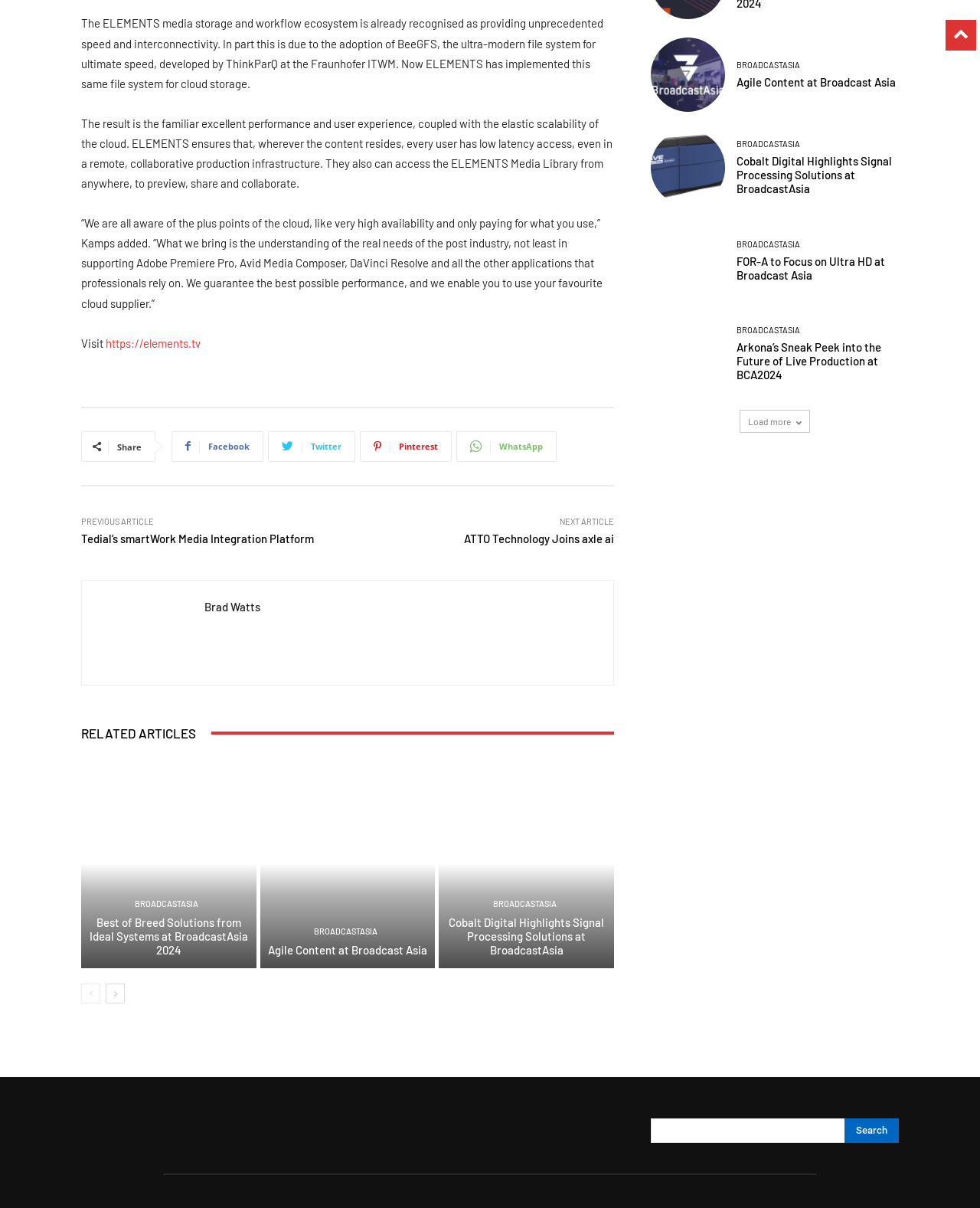Give a one-word or one-phrase response to the question:
How many social media links are available?

4